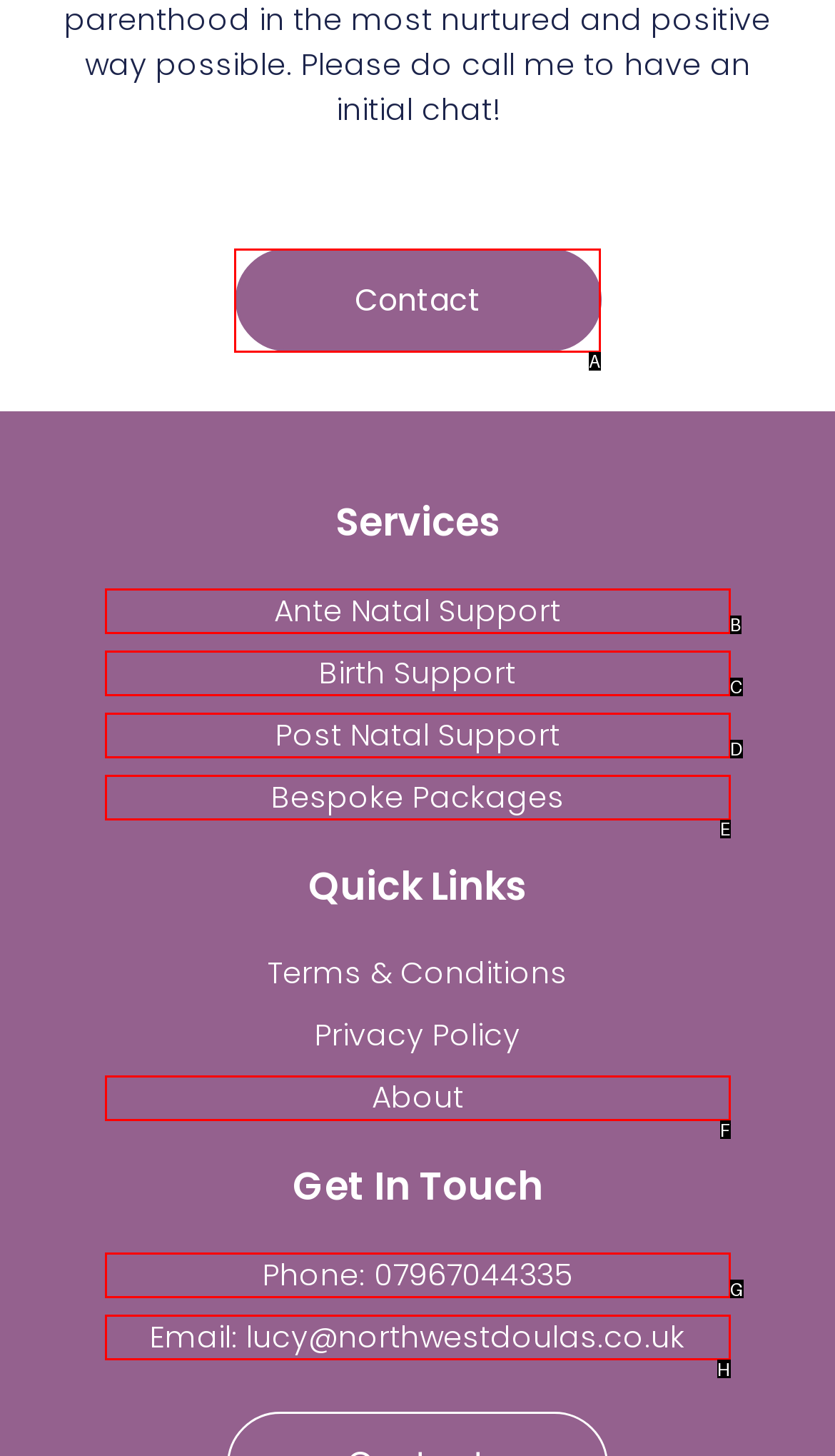Point out the HTML element I should click to achieve the following task: Click Contact Provide the letter of the selected option from the choices.

A